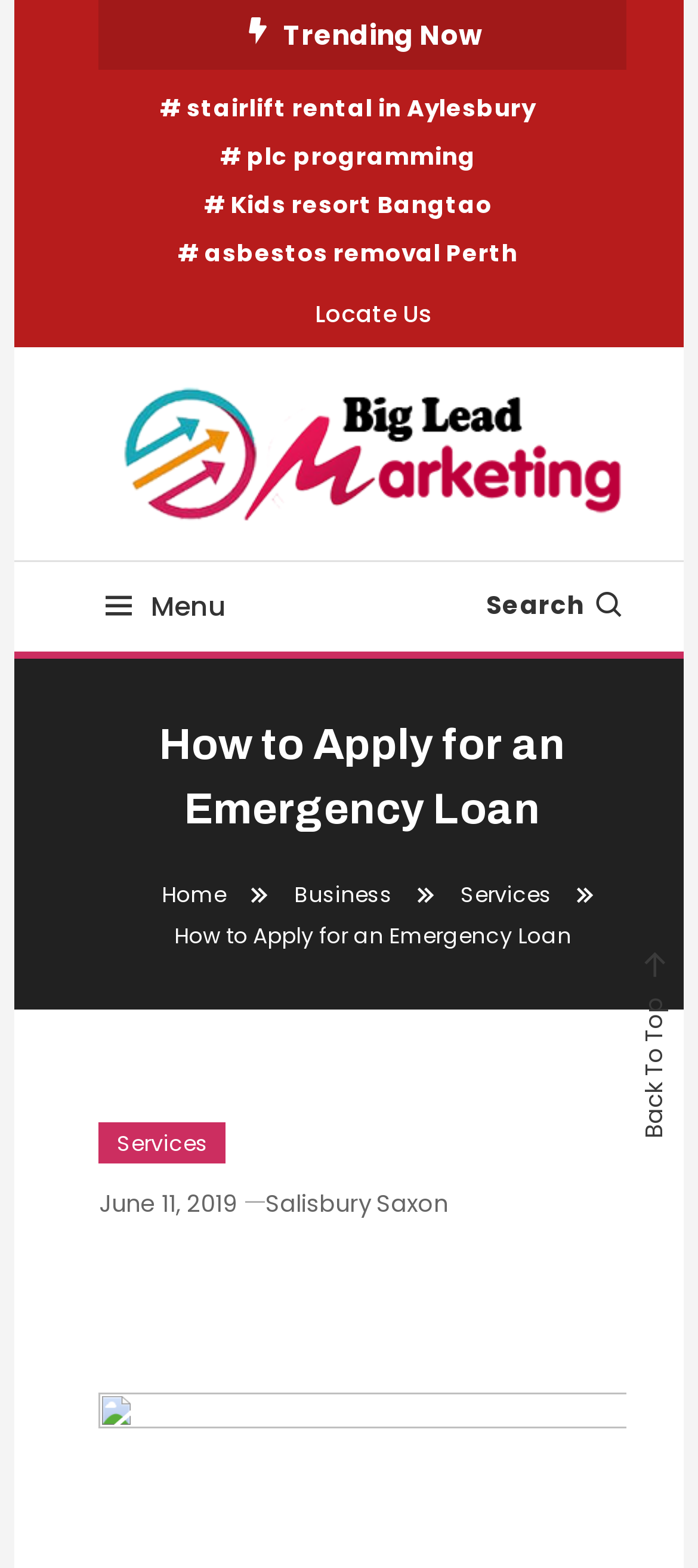Please identify the bounding box coordinates of the area I need to click to accomplish the following instruction: "Click on the 'Locate Us' link".

[0.451, 0.187, 0.618, 0.214]